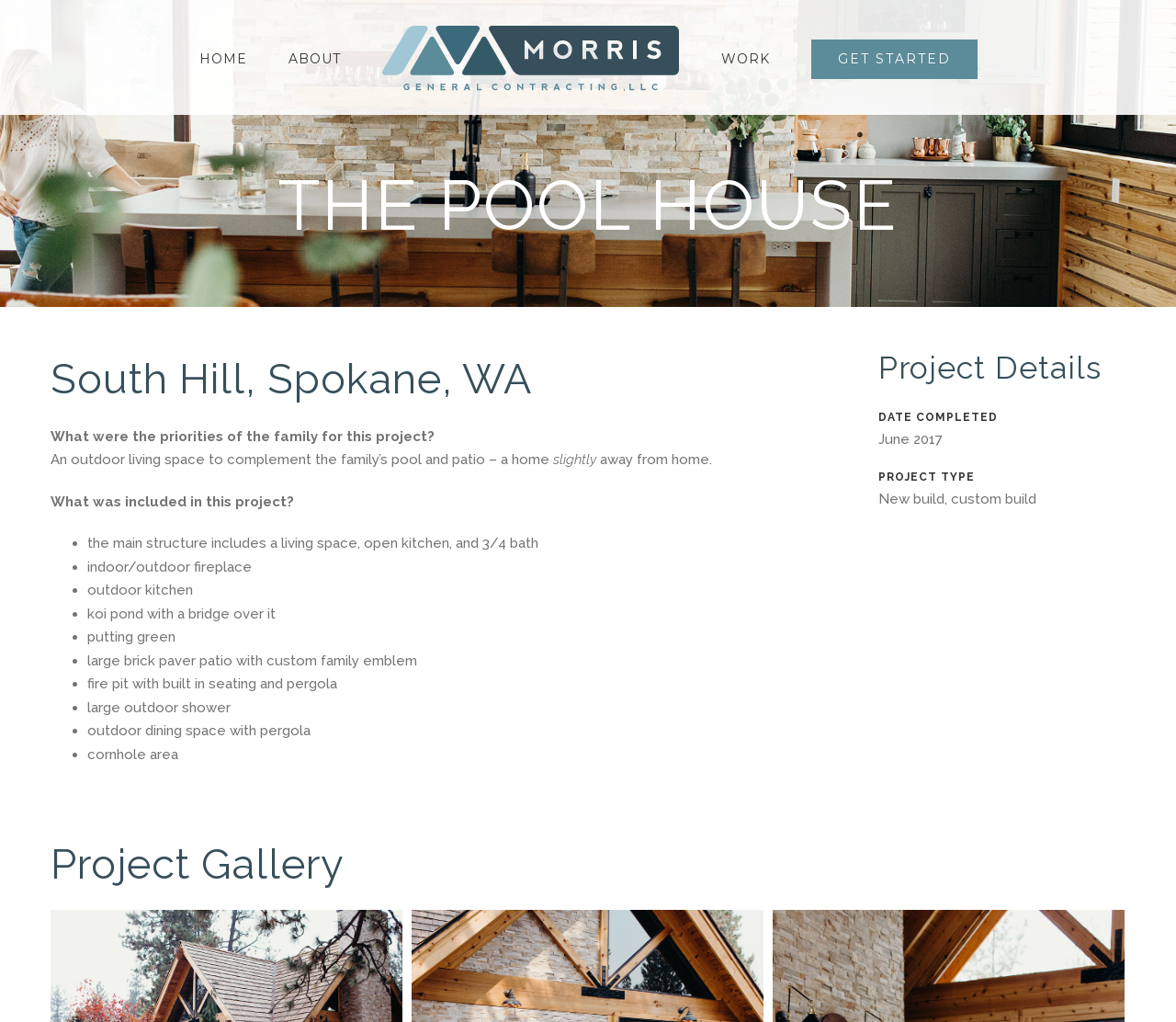Based on the image, provide a detailed and complete answer to the question: 
What type of project is the Pool House?

I found the answer by looking at the 'PROJECT TYPE' section on the webpage, which lists 'New build, custom build' as the project type.